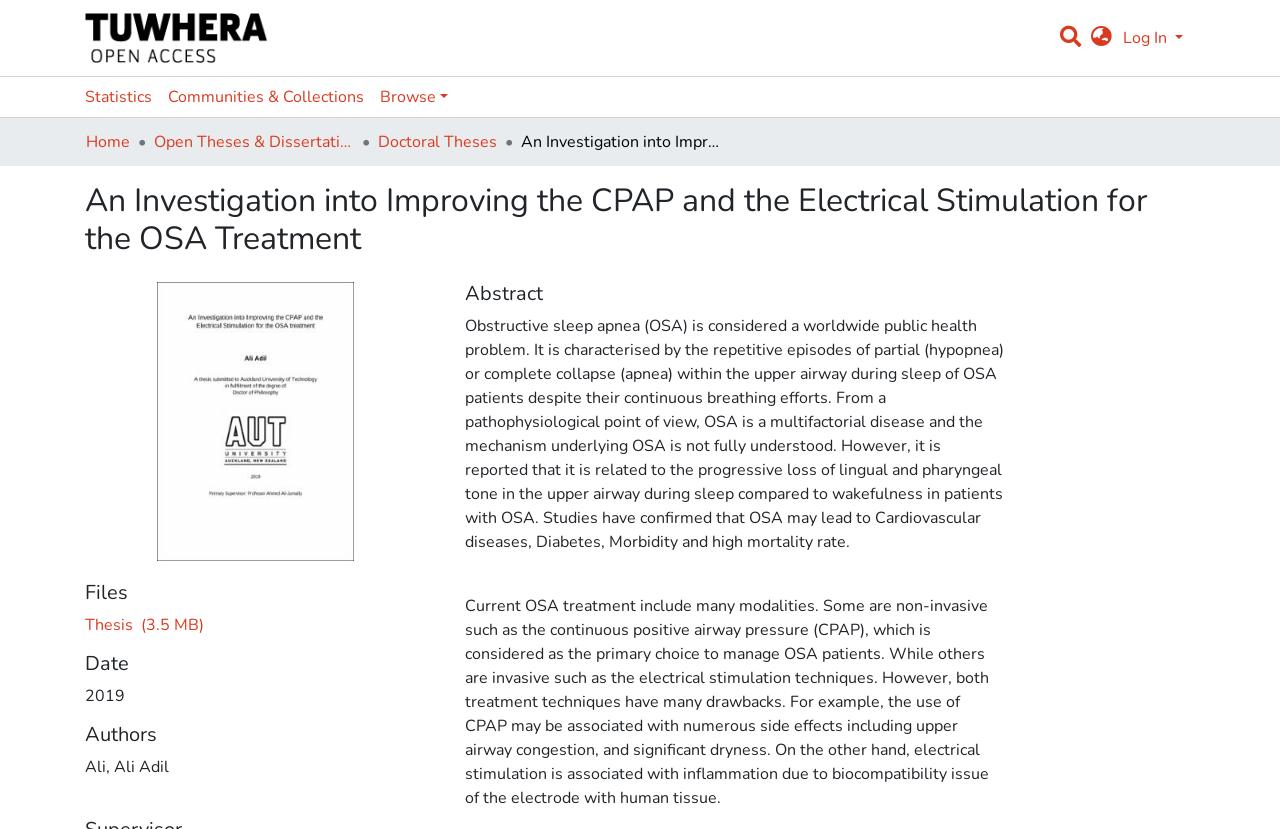Identify the coordinates of the bounding box for the element described below: "Communities & Collections". Return the coordinates as four float numbers between 0 and 1: [left, top, right, bottom].

[0.125, 0.093, 0.291, 0.141]